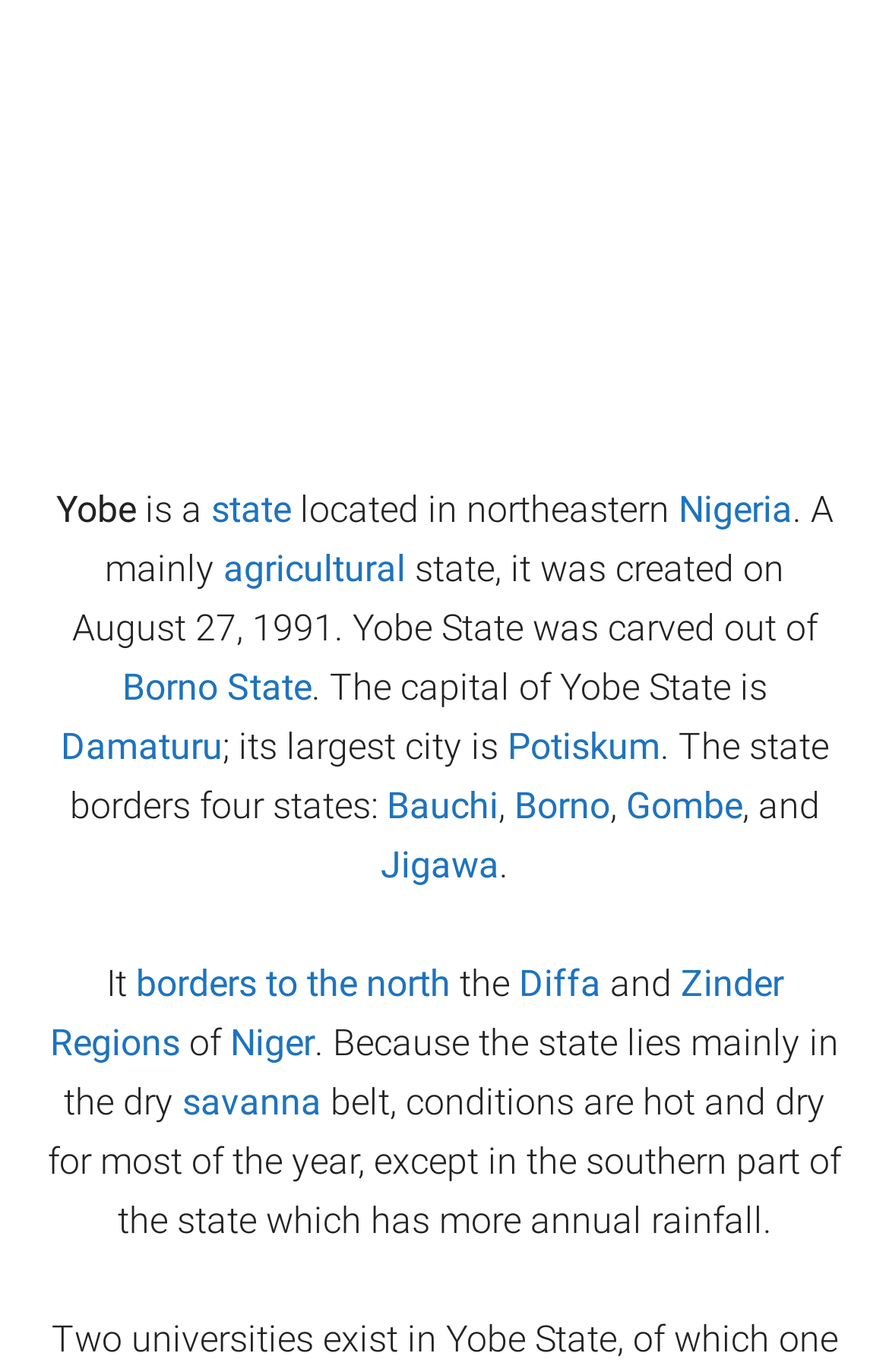Locate the bounding box coordinates of the clickable part needed for the task: "read about Borno State".

[0.137, 0.485, 0.35, 0.516]